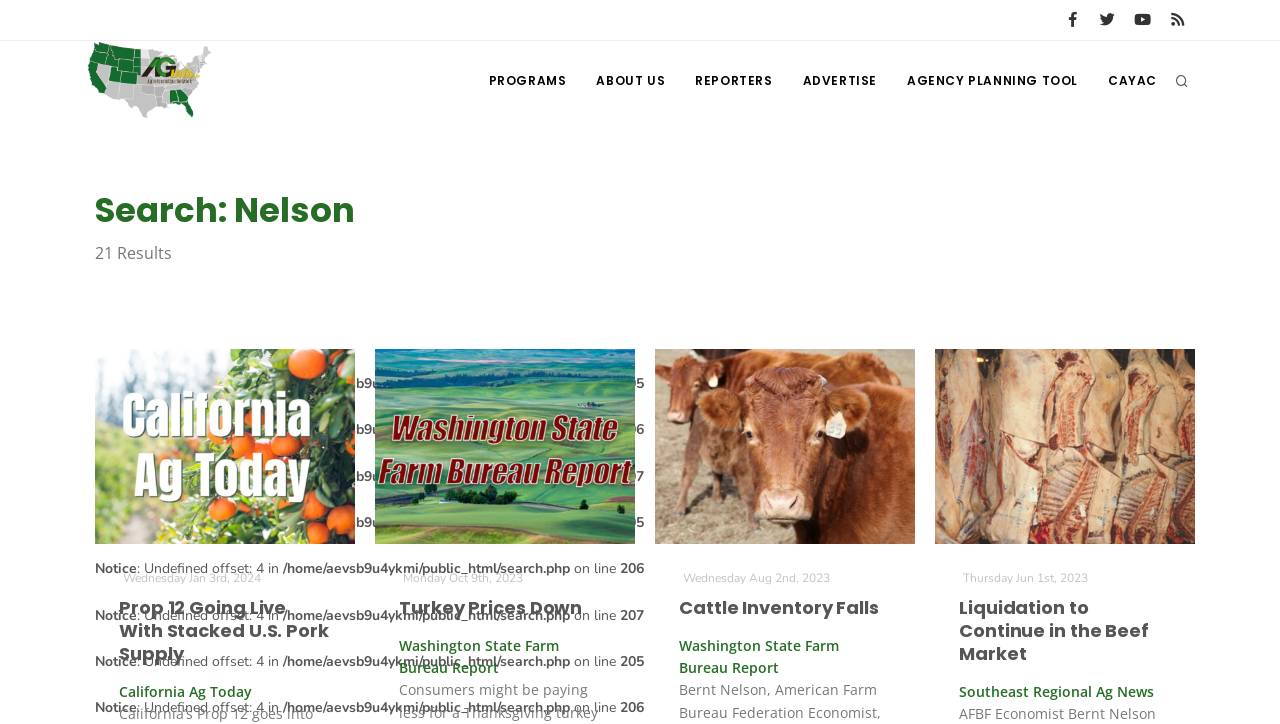Can you find the bounding box coordinates for the element to click on to achieve the instruction: "View the California Tree Nut Report"?

[0.2, 0.956, 0.338, 0.983]